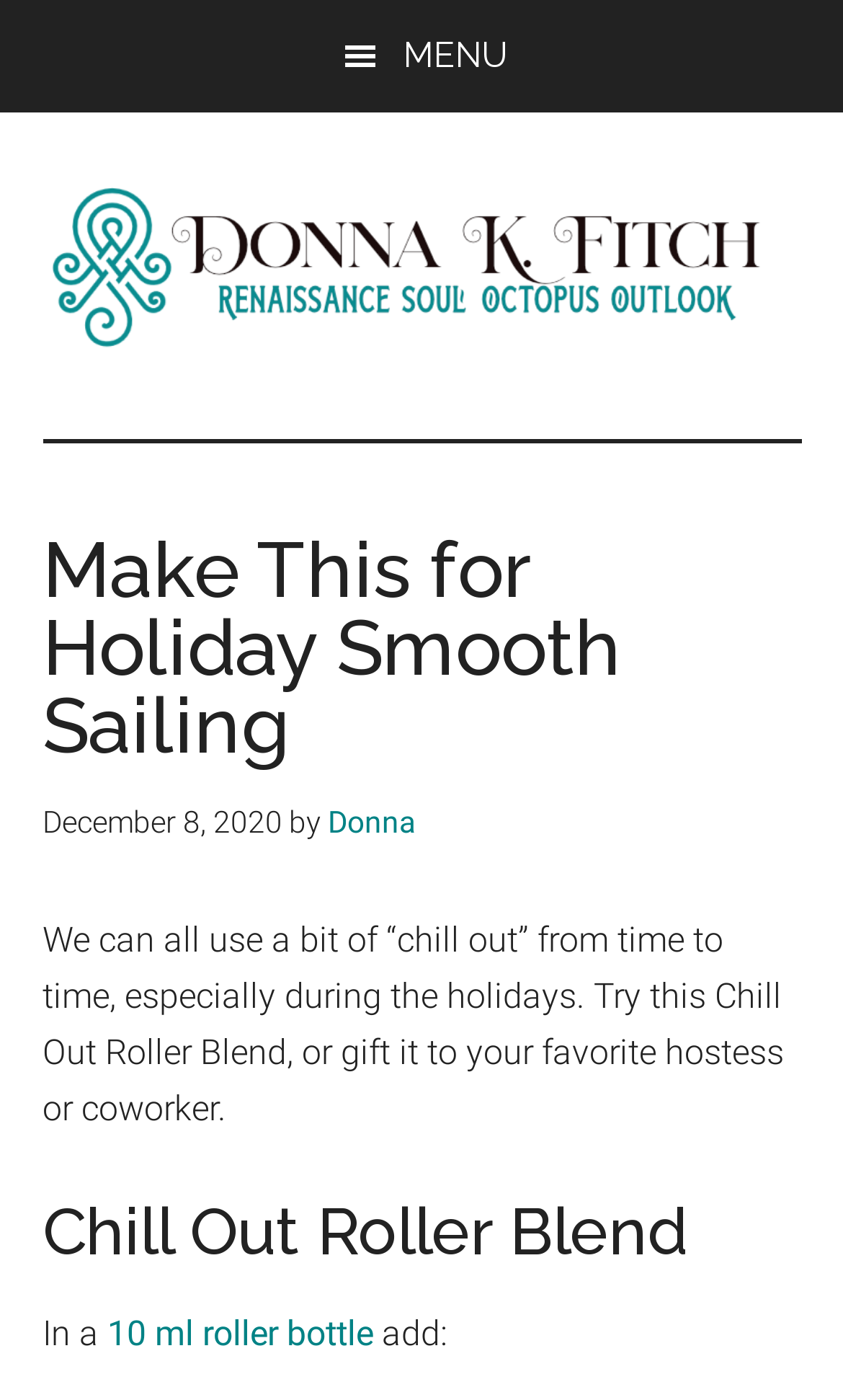Identify and extract the main heading from the webpage.

Make This for Holiday Smooth Sailing